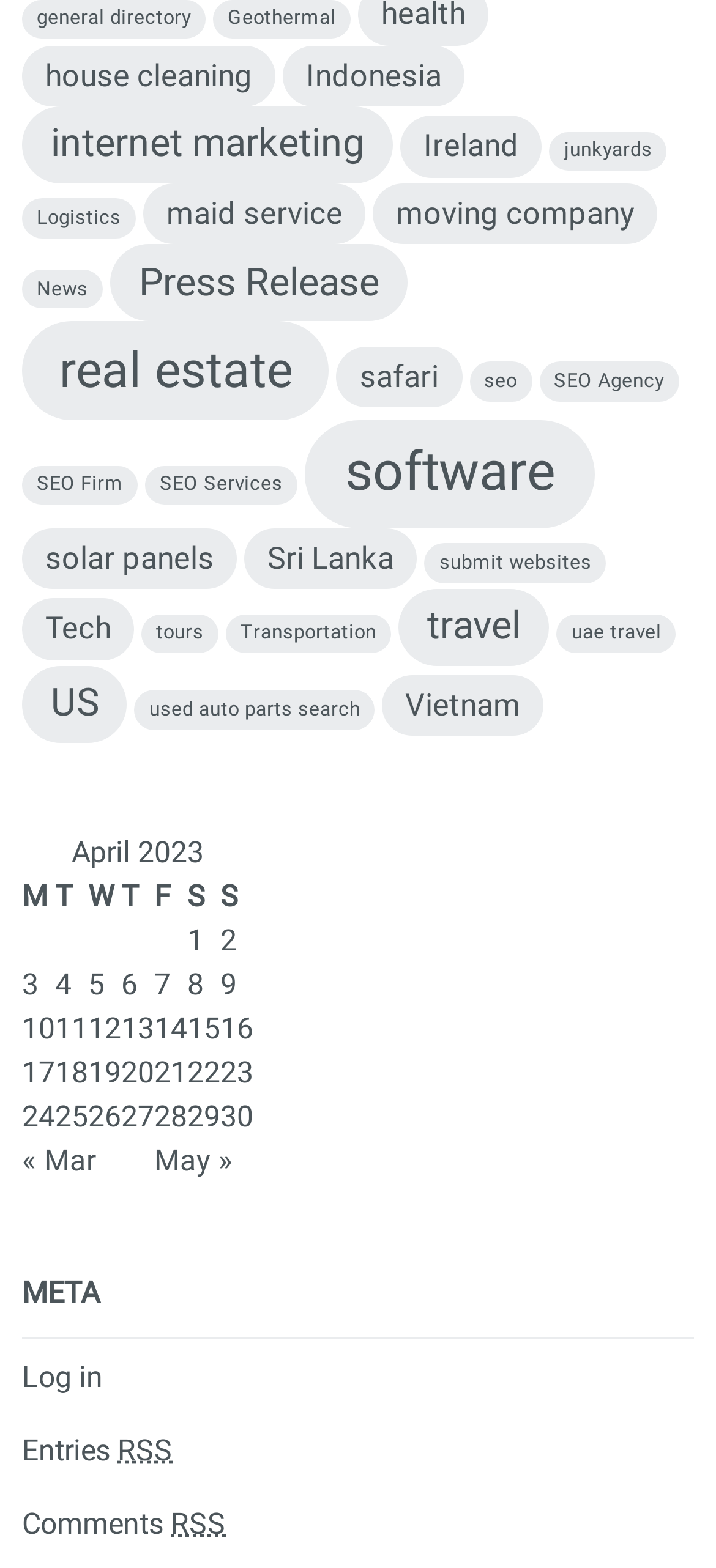Answer the question below with a single word or a brief phrase: 
What is the date range of the posts in the table?

April 1-18, 2023